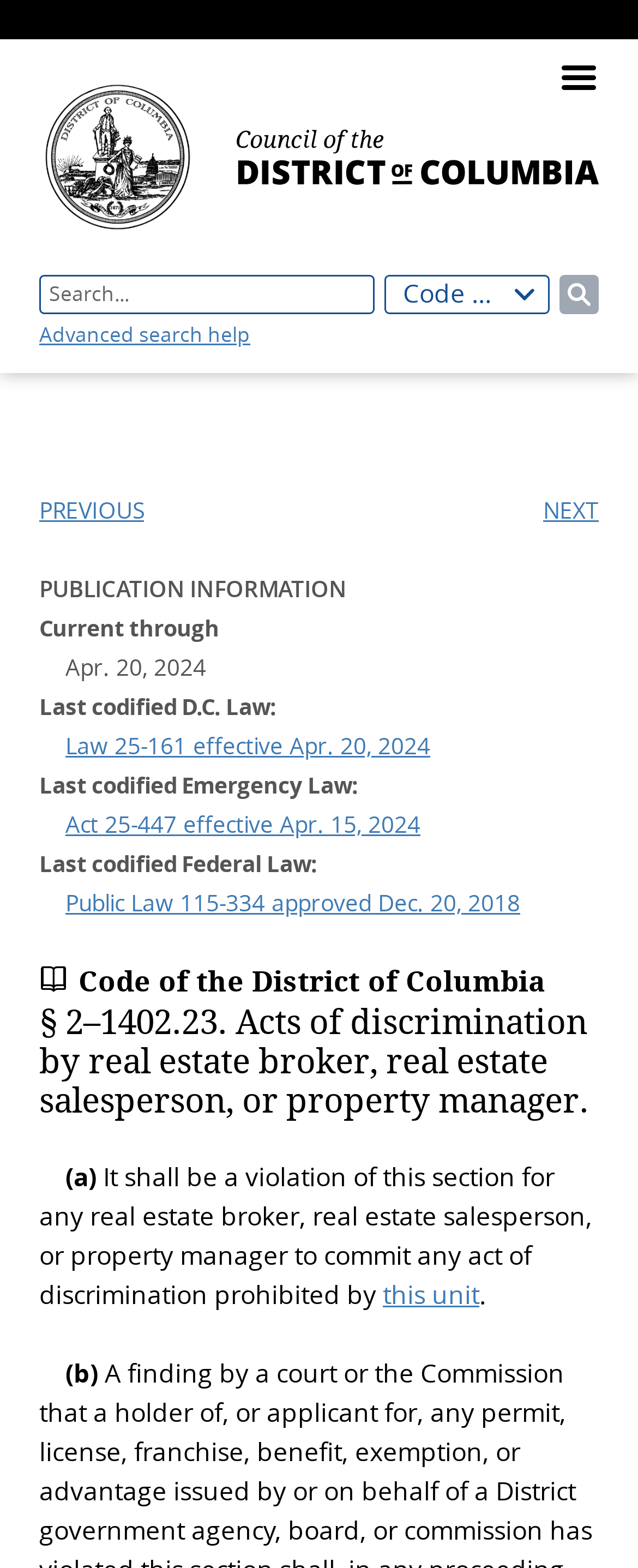Provide the bounding box for the UI element matching this description: "Advanced search help".

[0.062, 0.204, 0.392, 0.222]